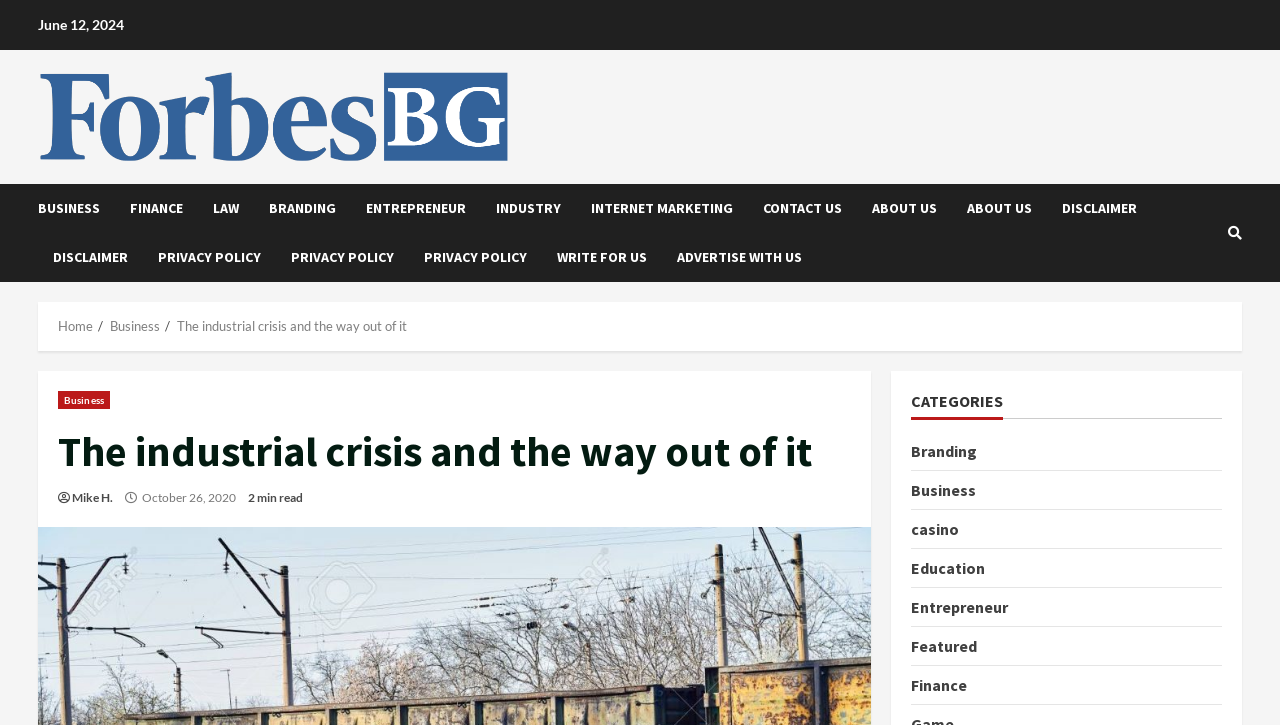What is the date of the article?
Answer the question with a detailed explanation, including all necessary information.

I found the date of the article by looking at the StaticText element with the OCR text 'October 26, 2020' located at [0.109, 0.676, 0.186, 0.696]. This element is a child of the HeaderAsNonLandmark element, which suggests that it is part of the article's metadata.